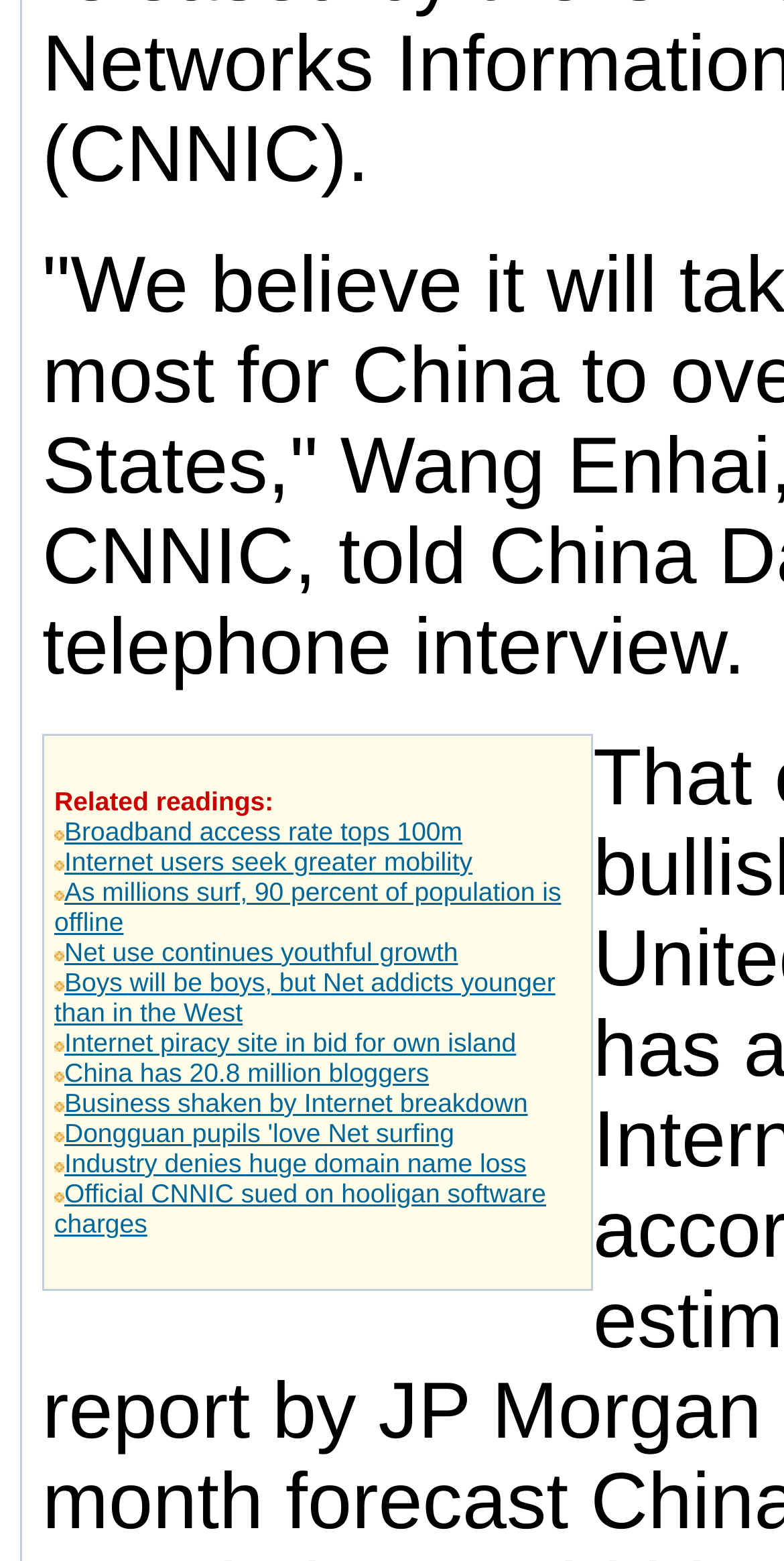Determine the bounding box coordinates of the clickable area required to perform the following instruction: "View 'China has 20.8 million bloggers'". The coordinates should be represented as four float numbers between 0 and 1: [left, top, right, bottom].

[0.082, 0.677, 0.547, 0.697]